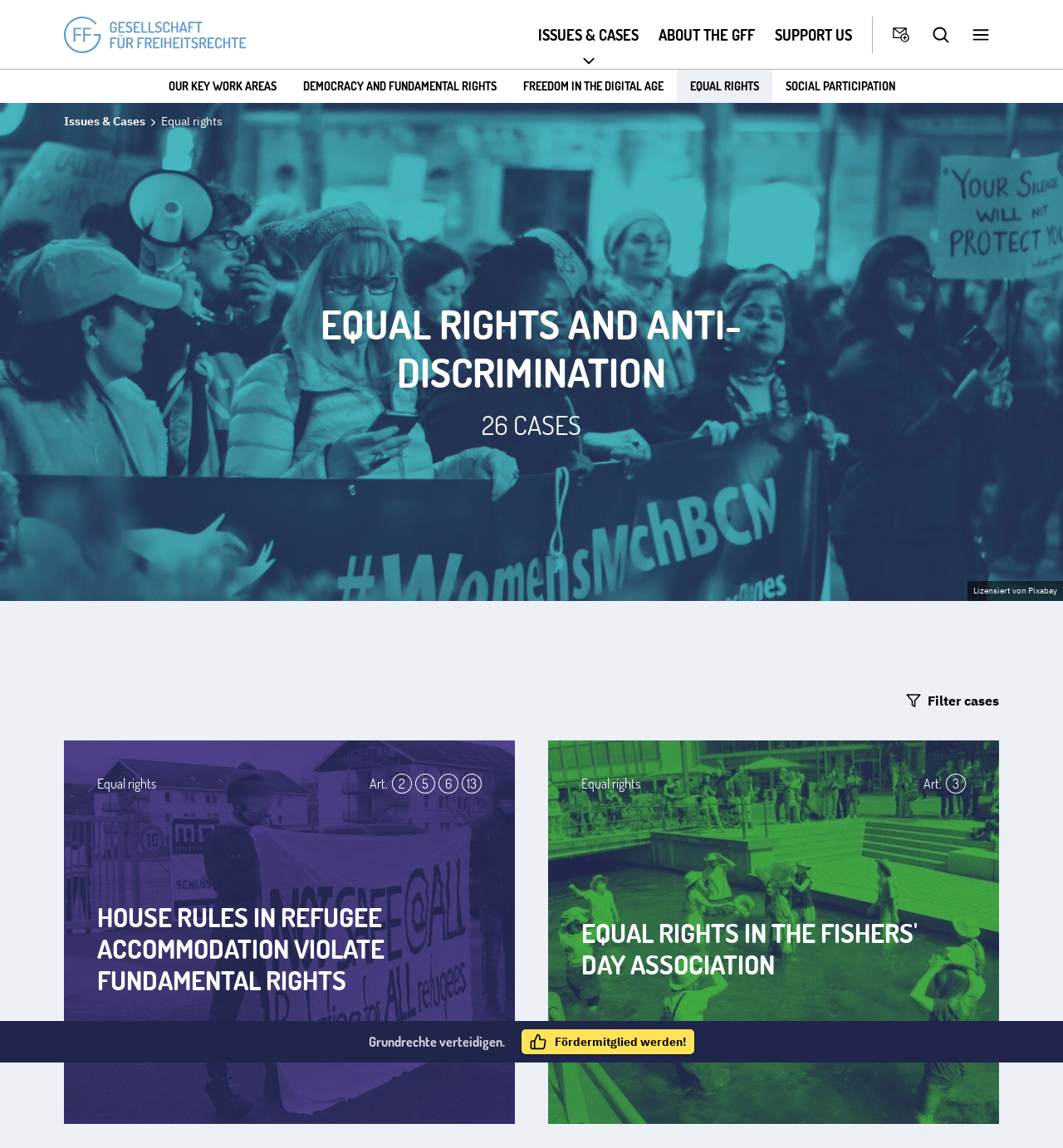Please mark the bounding box coordinates of the area that should be clicked to carry out the instruction: "Select your birth month".

None